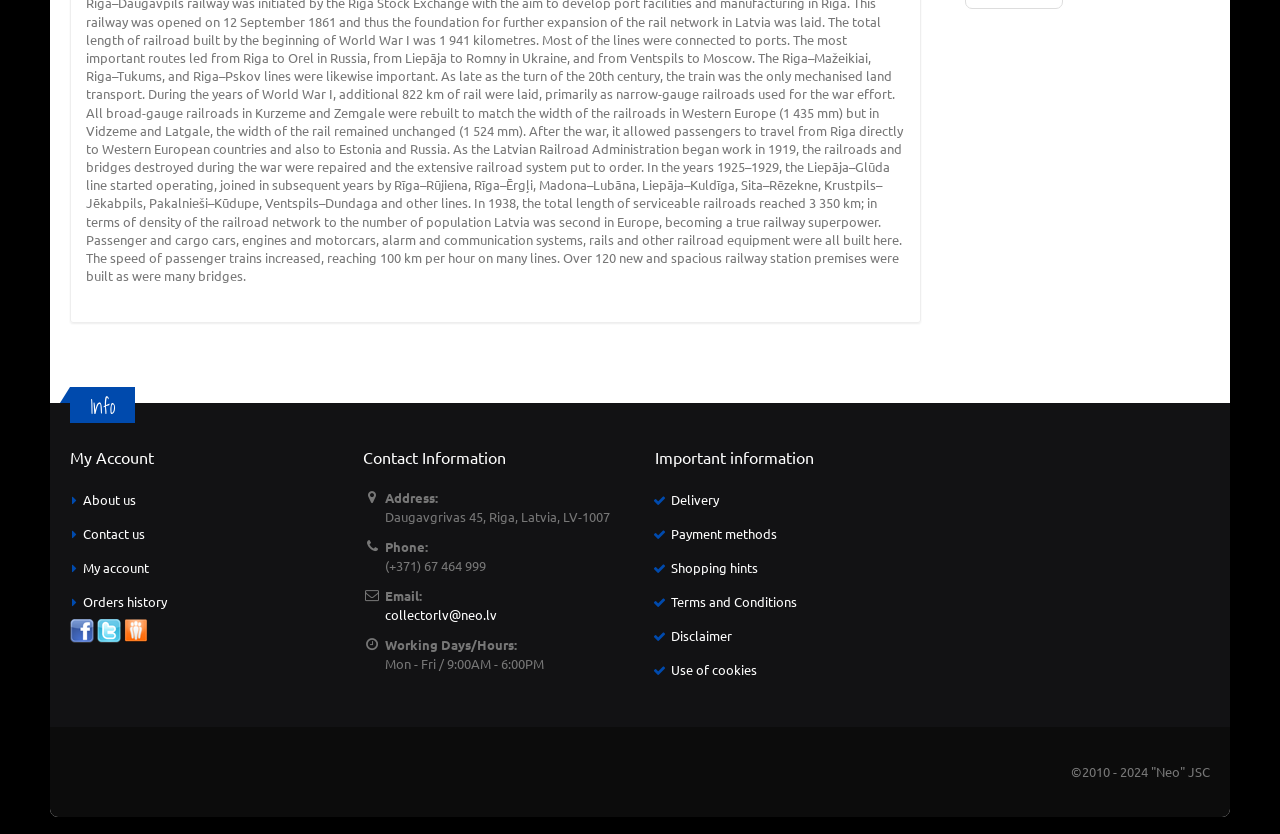Answer the following query concisely with a single word or phrase:
What is the email address of the company?

collectorlv@neo.lv